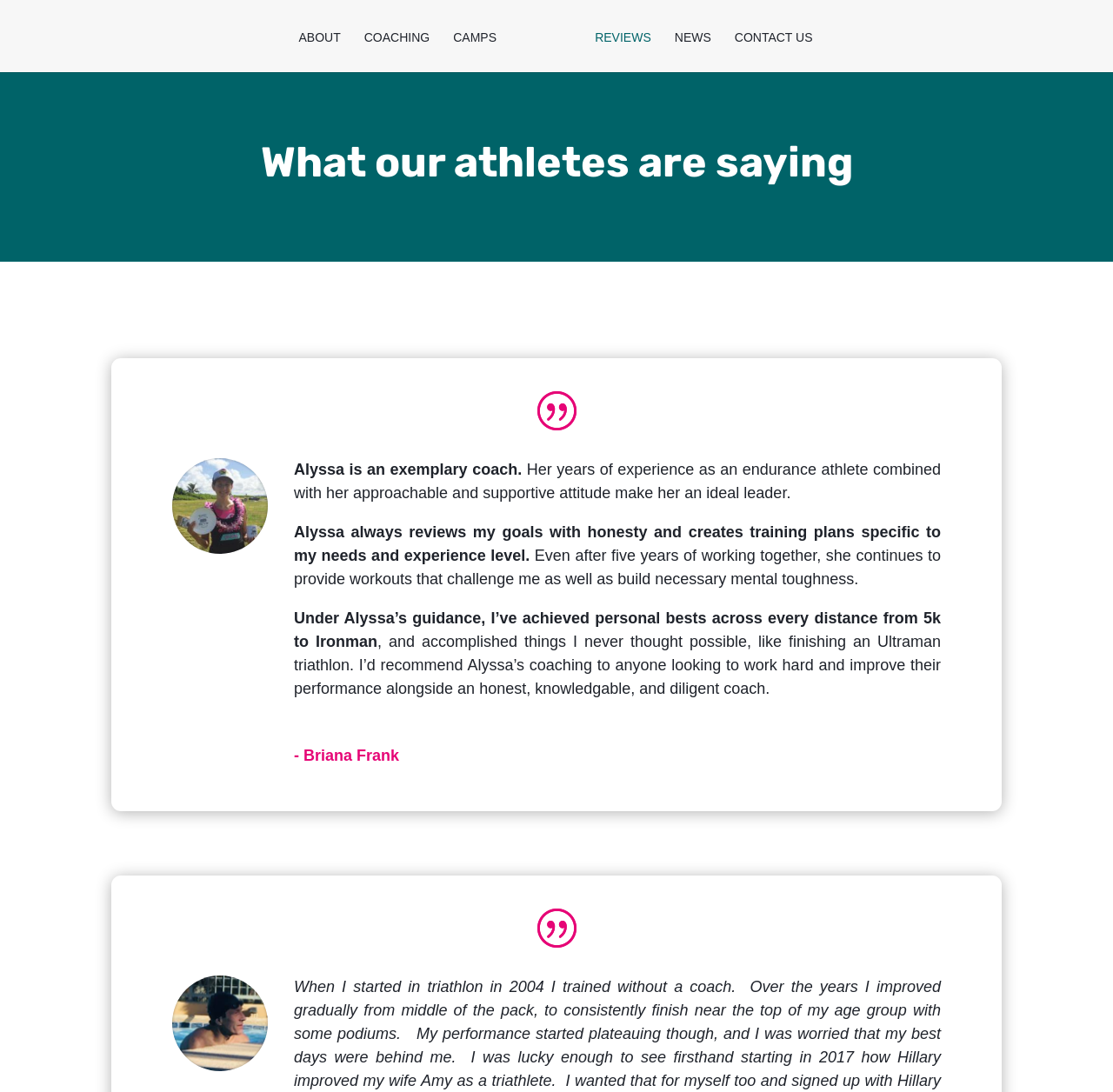Locate and extract the text of the main heading on the webpage.

What our athletes are saying